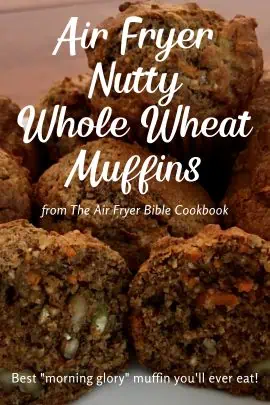Explain the content of the image in detail.

This enticing image features "Air Fryer Nutty Whole Wheat Muffins," a delightful recipe showcased in *The Air Fryer Bible Cookbook*. The muffins are presented in a warm, inviting manner, emphasizing their rich, hearty texture and golden-brown color. The caption highlights them as the best "morning glory" muffin you'll ever eat, inviting viewers to enjoy a delicious and healthy start to their day. Perfect for anyone seeking tasty, nutritious options, these muffins promise to be a favorite at breakfast tables.